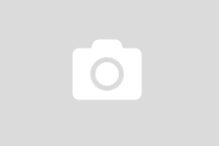Respond to the question below with a single word or phrase: What is the purpose of the content?

To provide tips on maintaining graphics cards